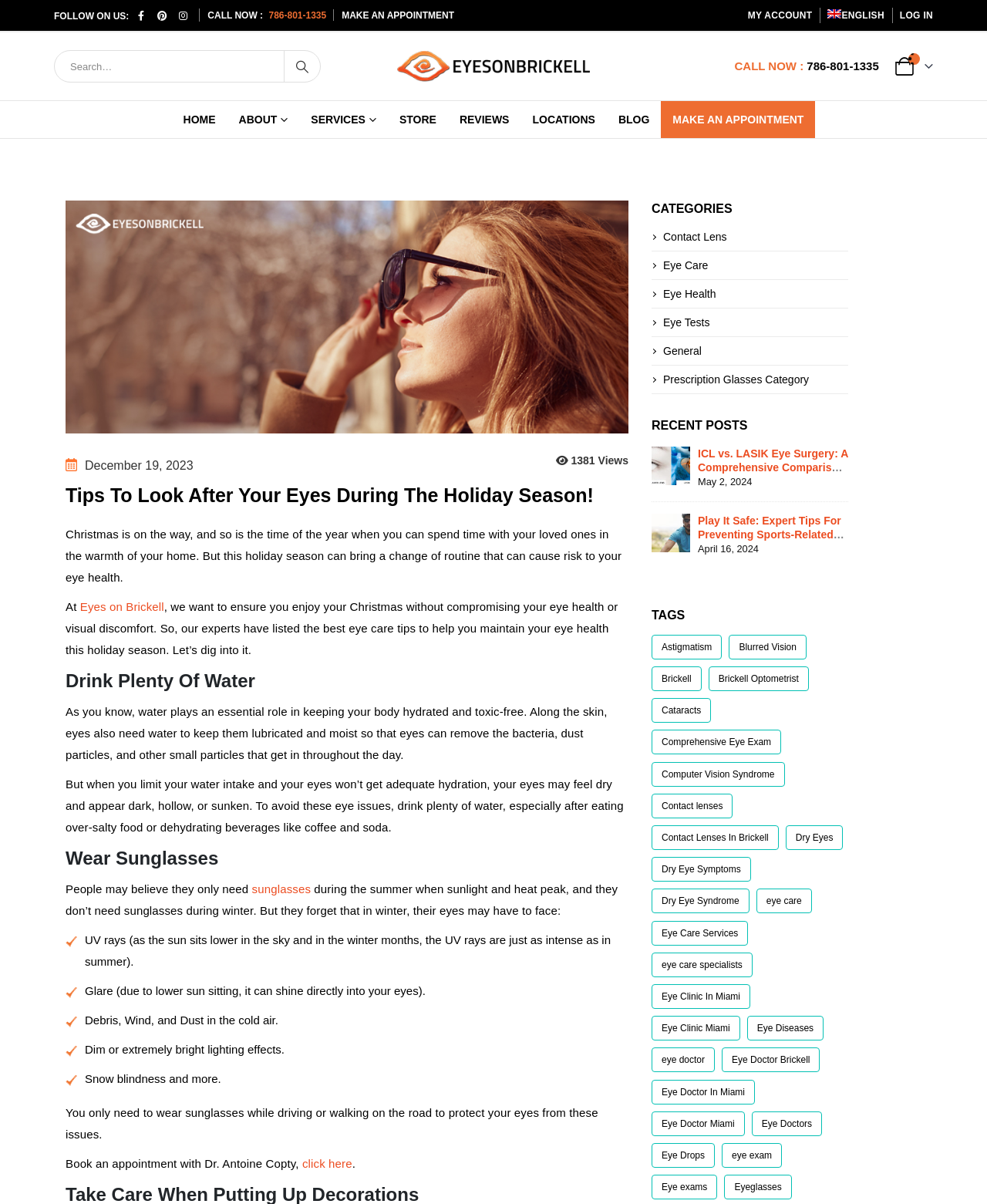Locate the bounding box coordinates of the clickable element to fulfill the following instruction: "Search for something". Provide the coordinates as four float numbers between 0 and 1 in the format [left, top, right, bottom].

[0.055, 0.042, 0.288, 0.068]